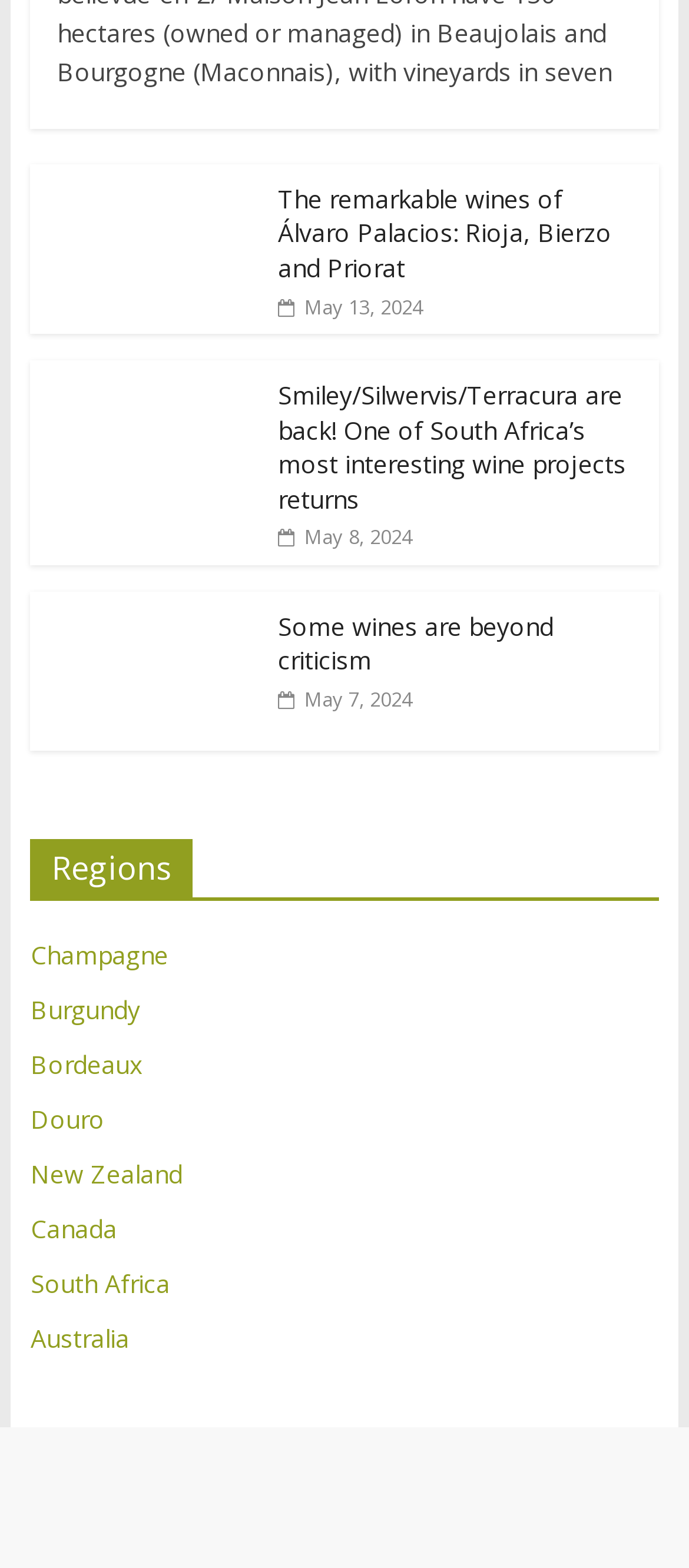Determine the bounding box coordinates of the clickable element necessary to fulfill the instruction: "View the article about Smiley/Silwervis/Terracura wine project". Provide the coordinates as four float numbers within the 0 to 1 range, i.e., [left, top, right, bottom].

[0.044, 0.231, 0.377, 0.252]